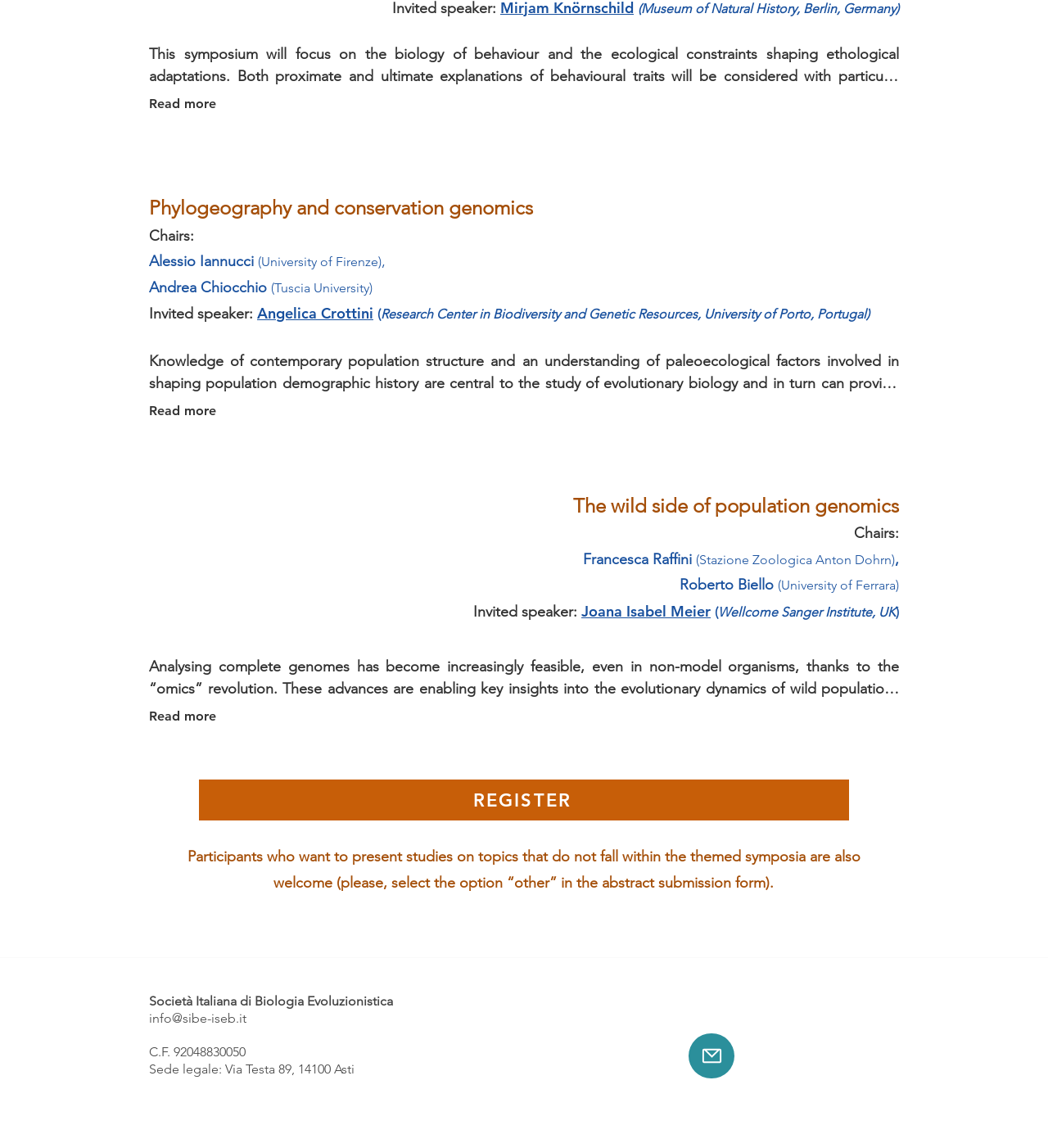Answer the question using only one word or a concise phrase: How many symposia are described on this webpage?

3